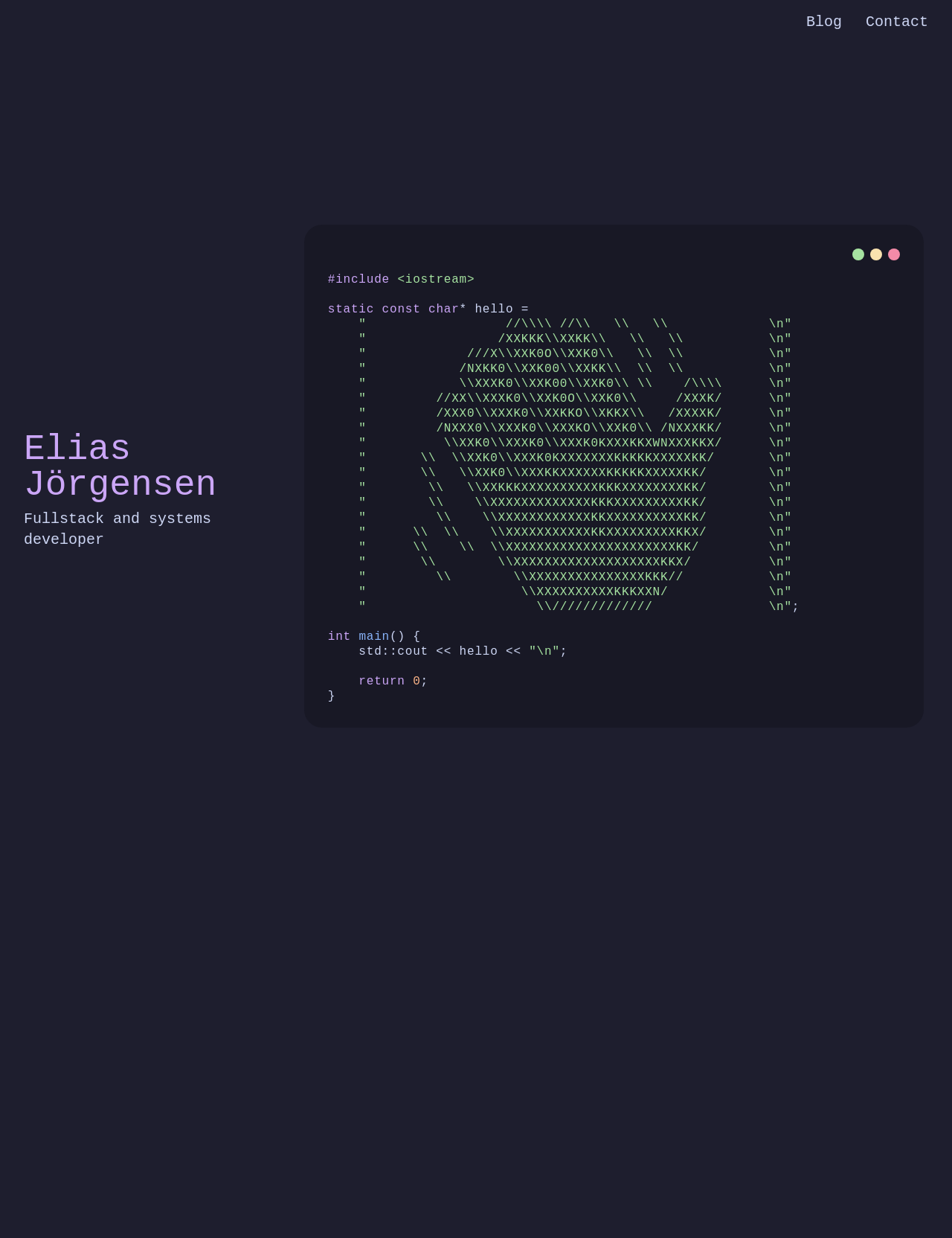Show the bounding box coordinates for the HTML element described as: "Blog".

[0.847, 0.011, 0.884, 0.025]